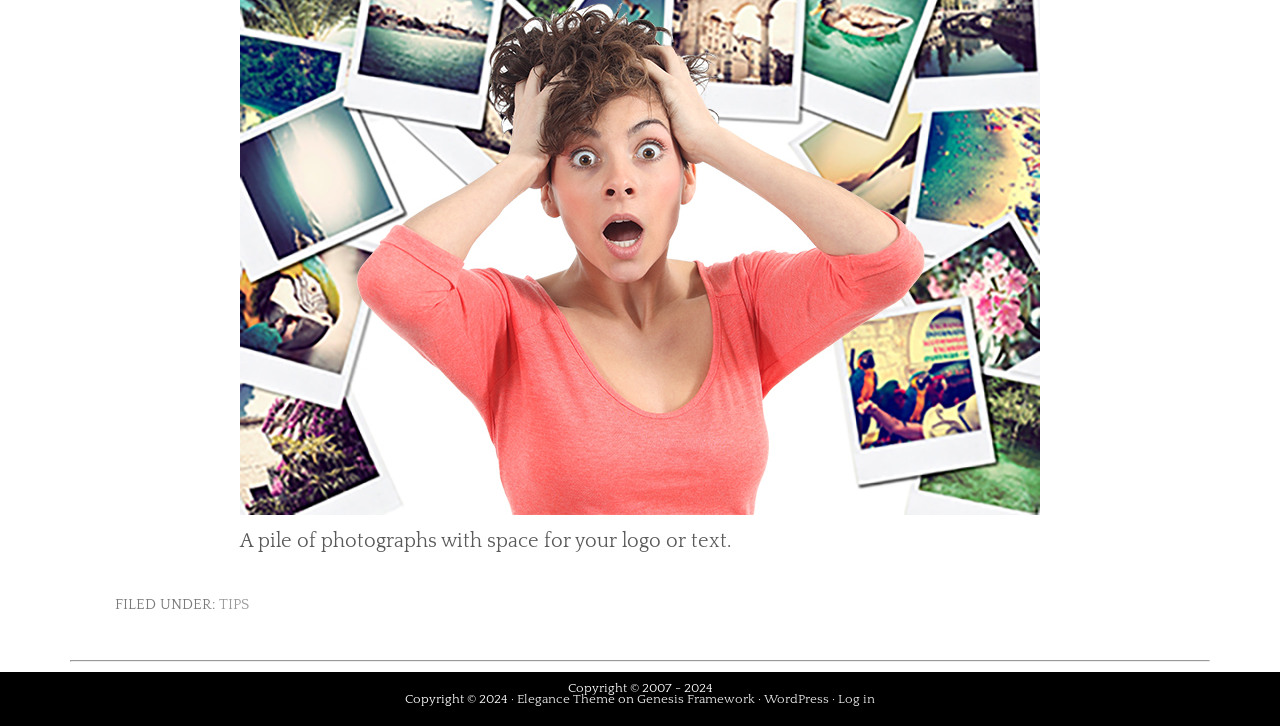Ascertain the bounding box coordinates for the UI element detailed here: "name="first-name" placeholder=""". The coordinates should be provided as [left, top, right, bottom] with each value being a float between 0 and 1.

None